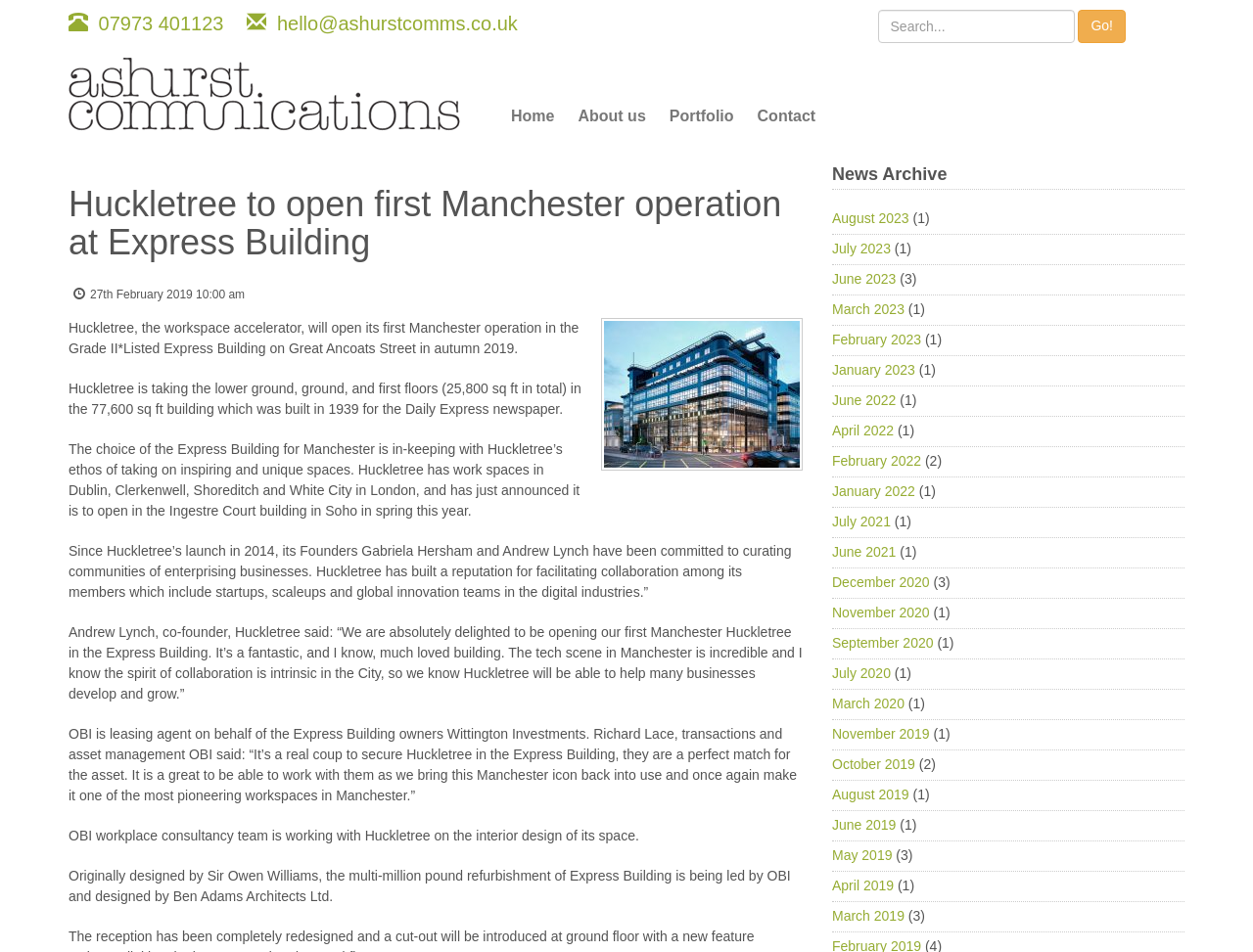Please find the bounding box coordinates of the clickable region needed to complete the following instruction: "Enter the Date Range". The bounding box coordinates must consist of four float numbers between 0 and 1, i.e., [left, top, right, bottom].

None